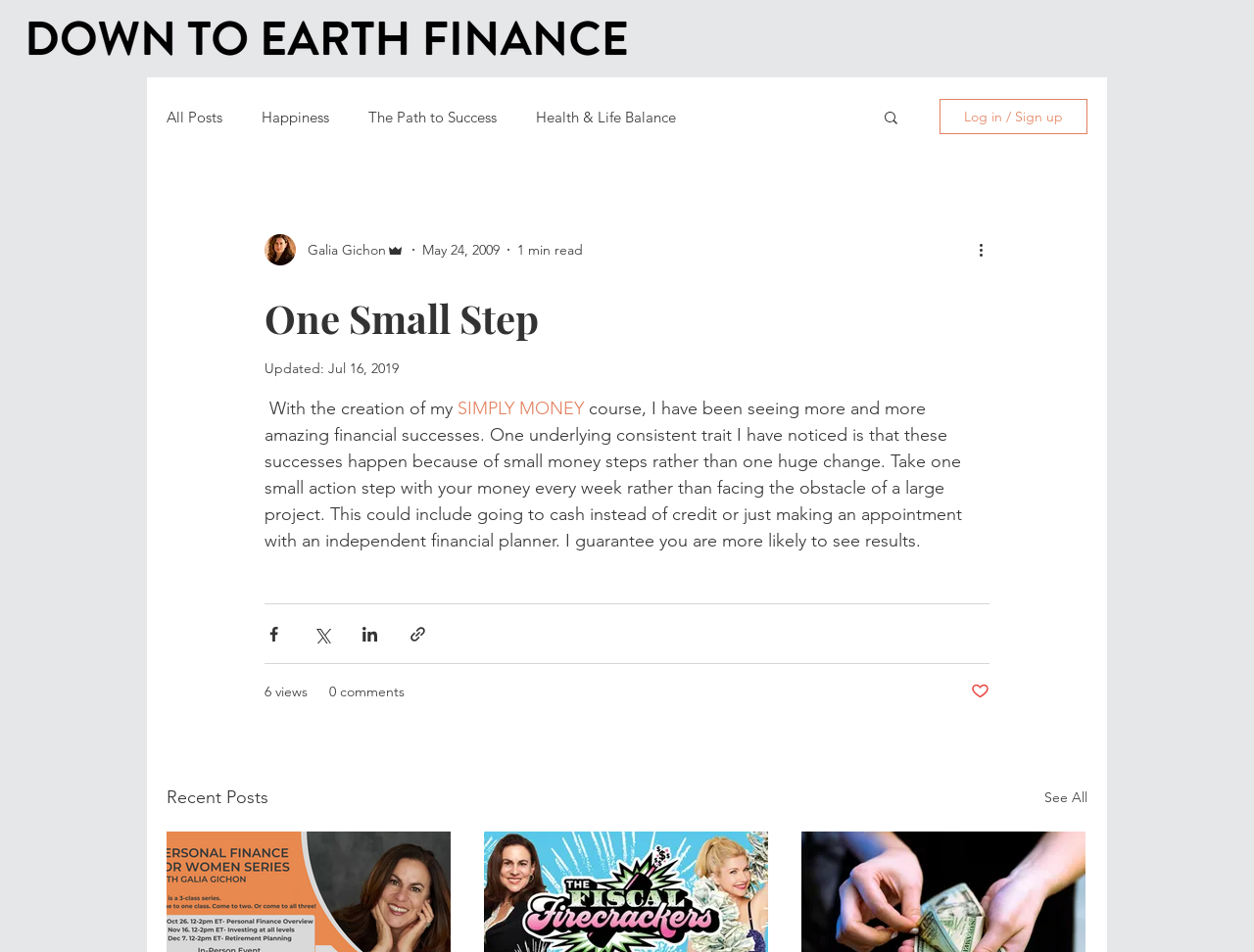Provide the bounding box coordinates of the HTML element described by the text: "6 views".

[0.211, 0.716, 0.245, 0.738]